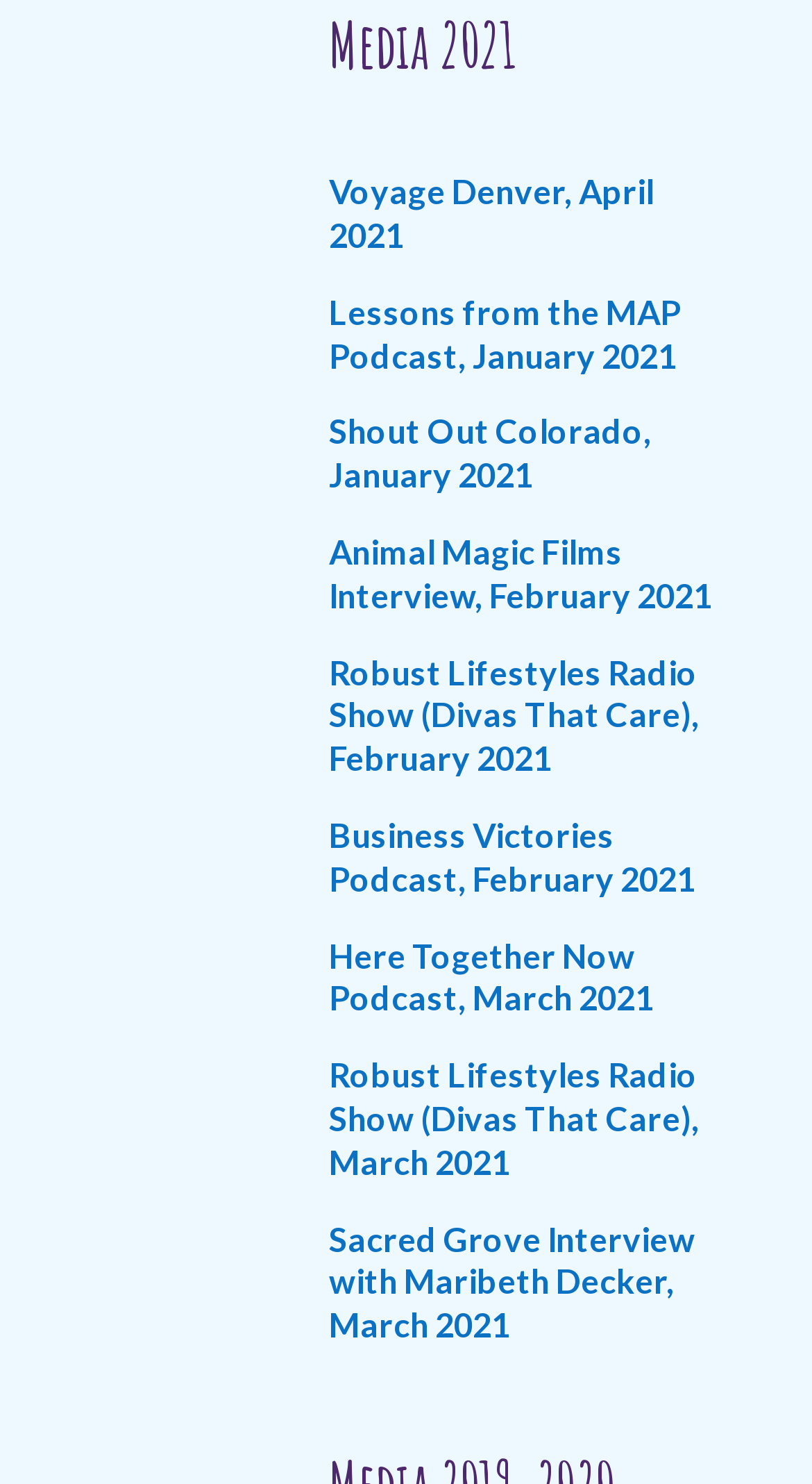Determine the bounding box of the UI component based on this description: "Voyage Denver, April 2021". The bounding box coordinates should be four float values between 0 and 1, i.e., [left, top, right, bottom].

[0.405, 0.115, 0.805, 0.171]